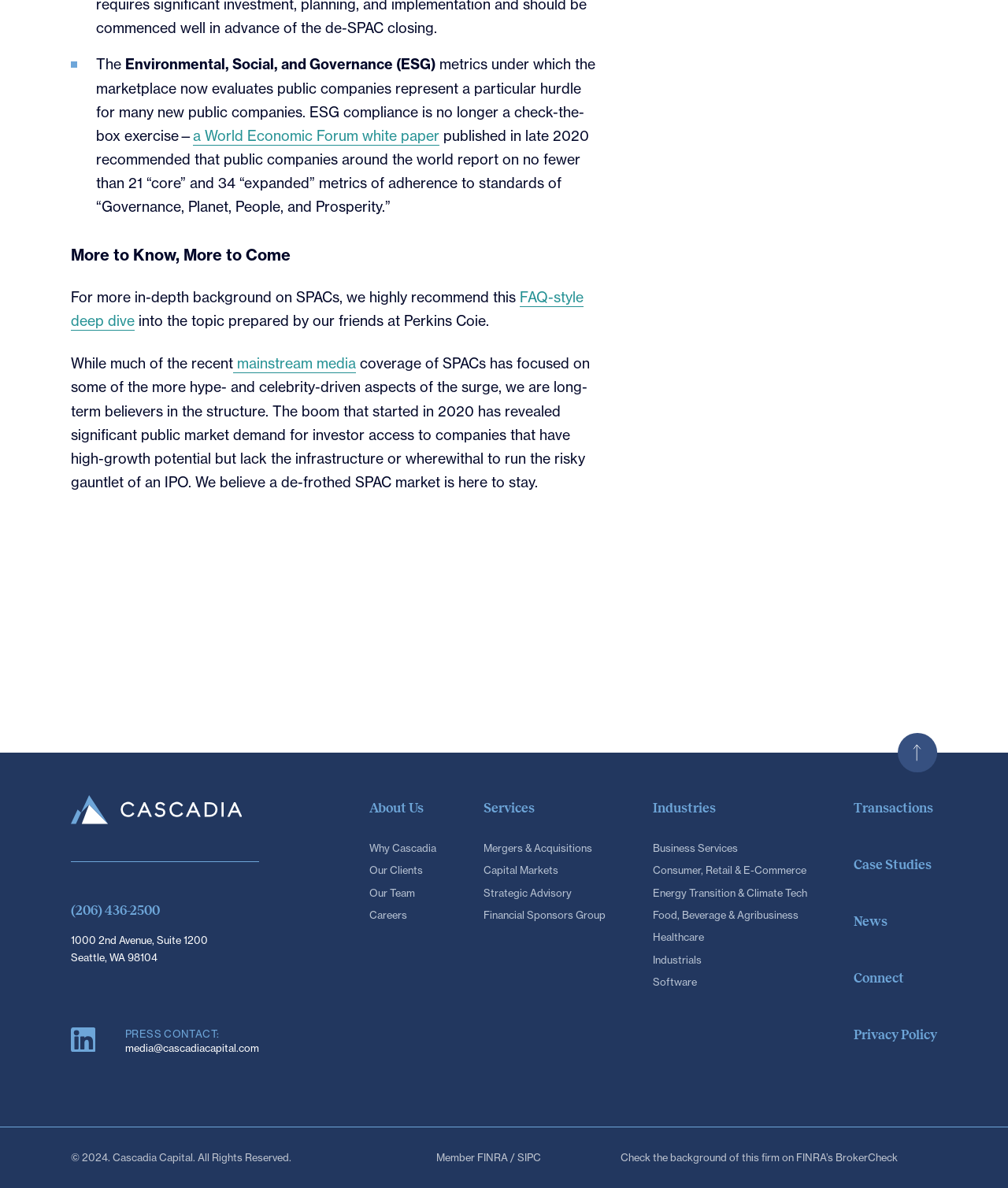Please identify the bounding box coordinates of the element that needs to be clicked to perform the following instruction: "Click on 'The 2021 M&A Boom is Only Halfway Complete'".

[0.891, 0.499, 0.93, 0.532]